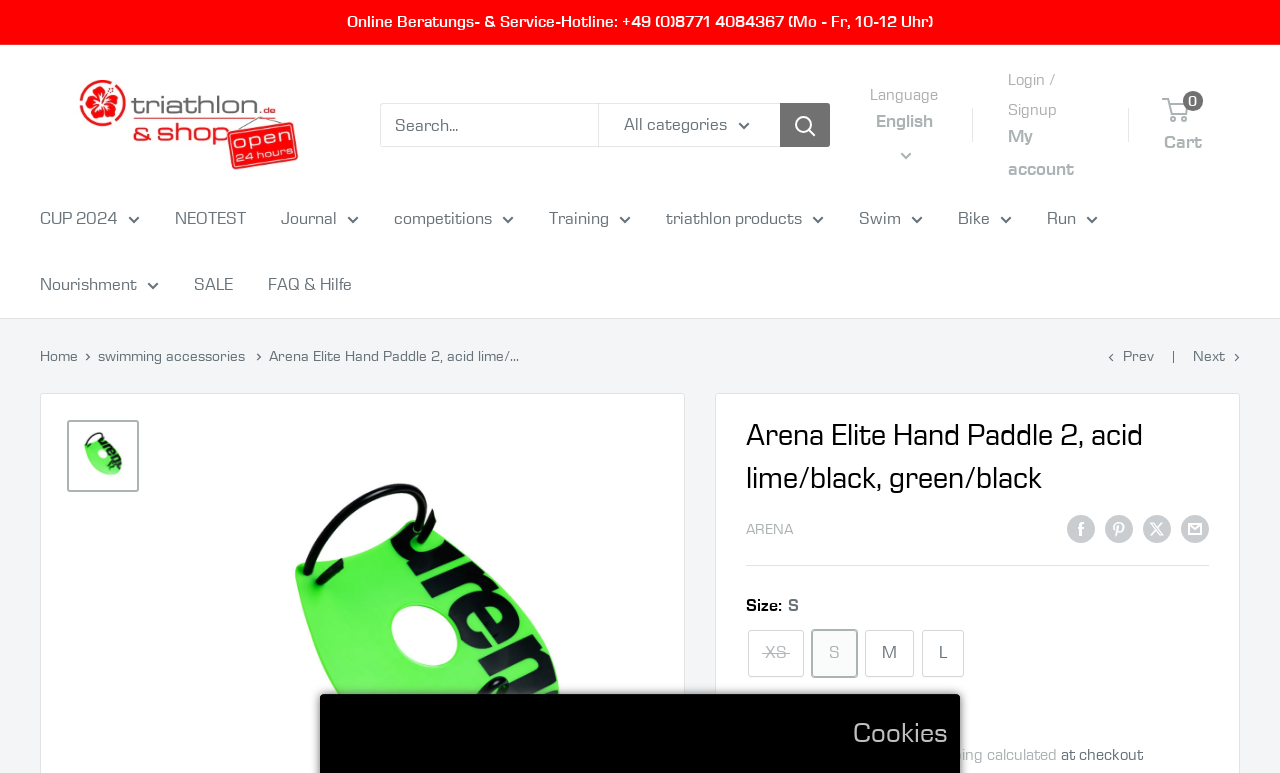Determine the bounding box coordinates of the clickable region to execute the instruction: "View my account". The coordinates should be four float numbers between 0 and 1, denoted as [left, top, right, bottom].

[0.788, 0.154, 0.854, 0.241]